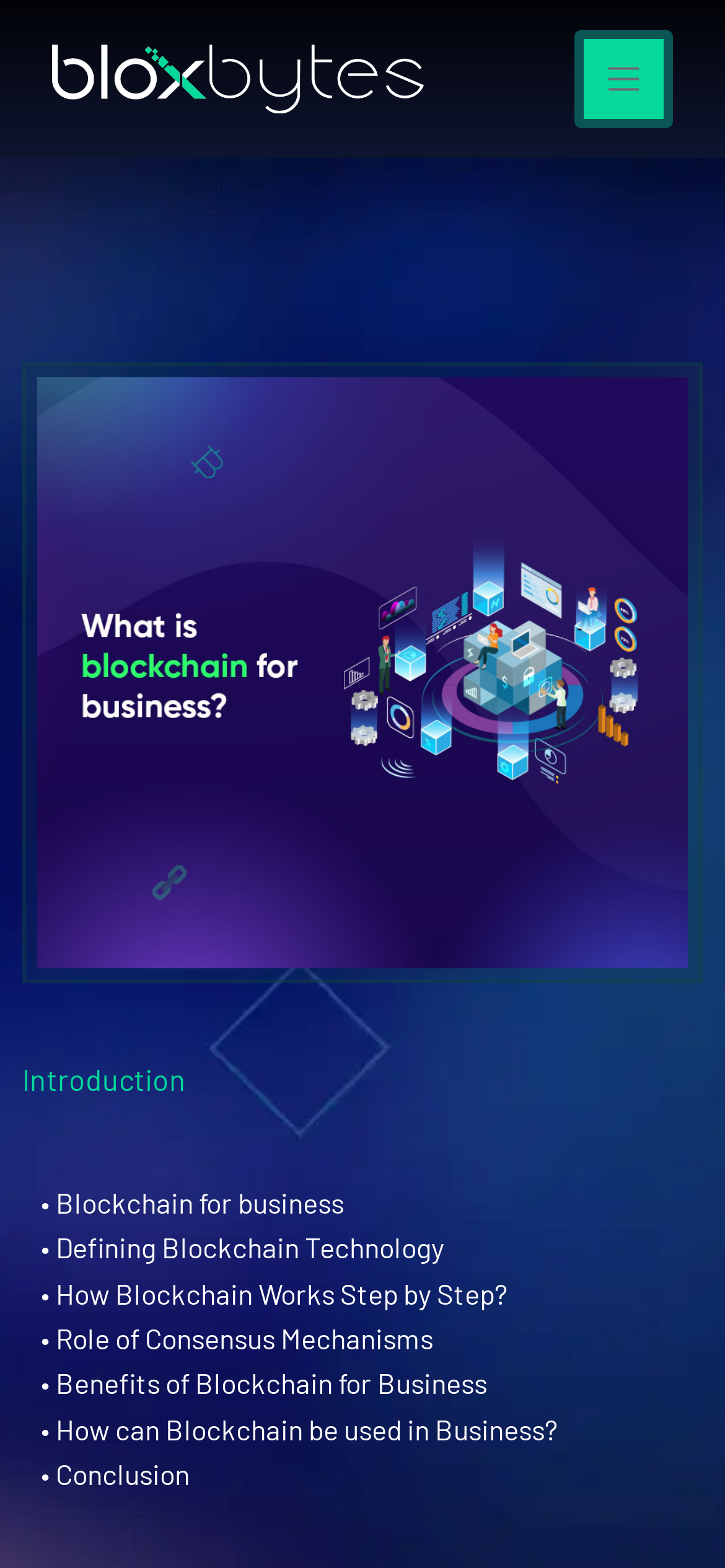Determine the bounding box coordinates of the clickable element necessary to fulfill the instruction: "Learn how blockchain works". Provide the coordinates as four float numbers within the 0 to 1 range, i.e., [left, top, right, bottom].

[0.056, 0.81, 0.7, 0.839]